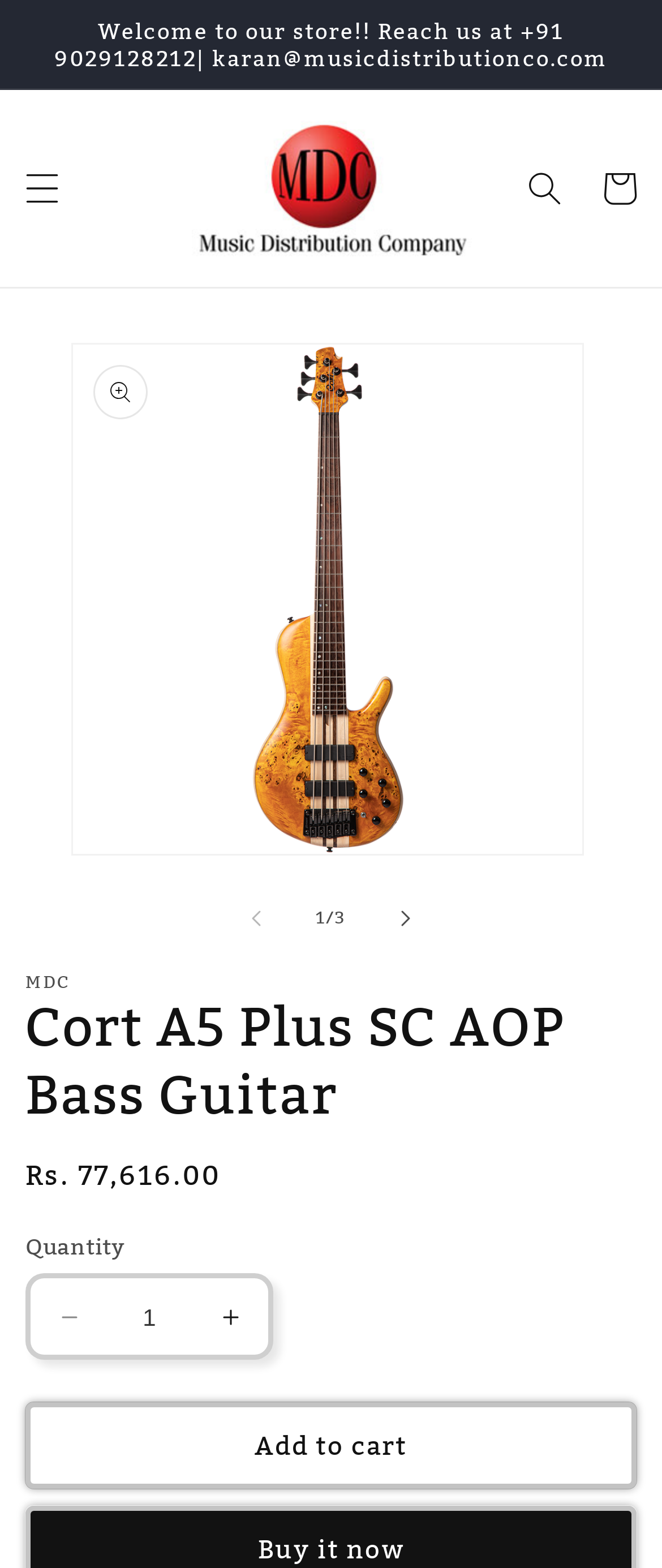Please predict the bounding box coordinates of the element's region where a click is necessary to complete the following instruction: "Open the menu". The coordinates should be represented by four float numbers between 0 and 1, i.e., [left, top, right, bottom].

[0.008, 0.096, 0.121, 0.144]